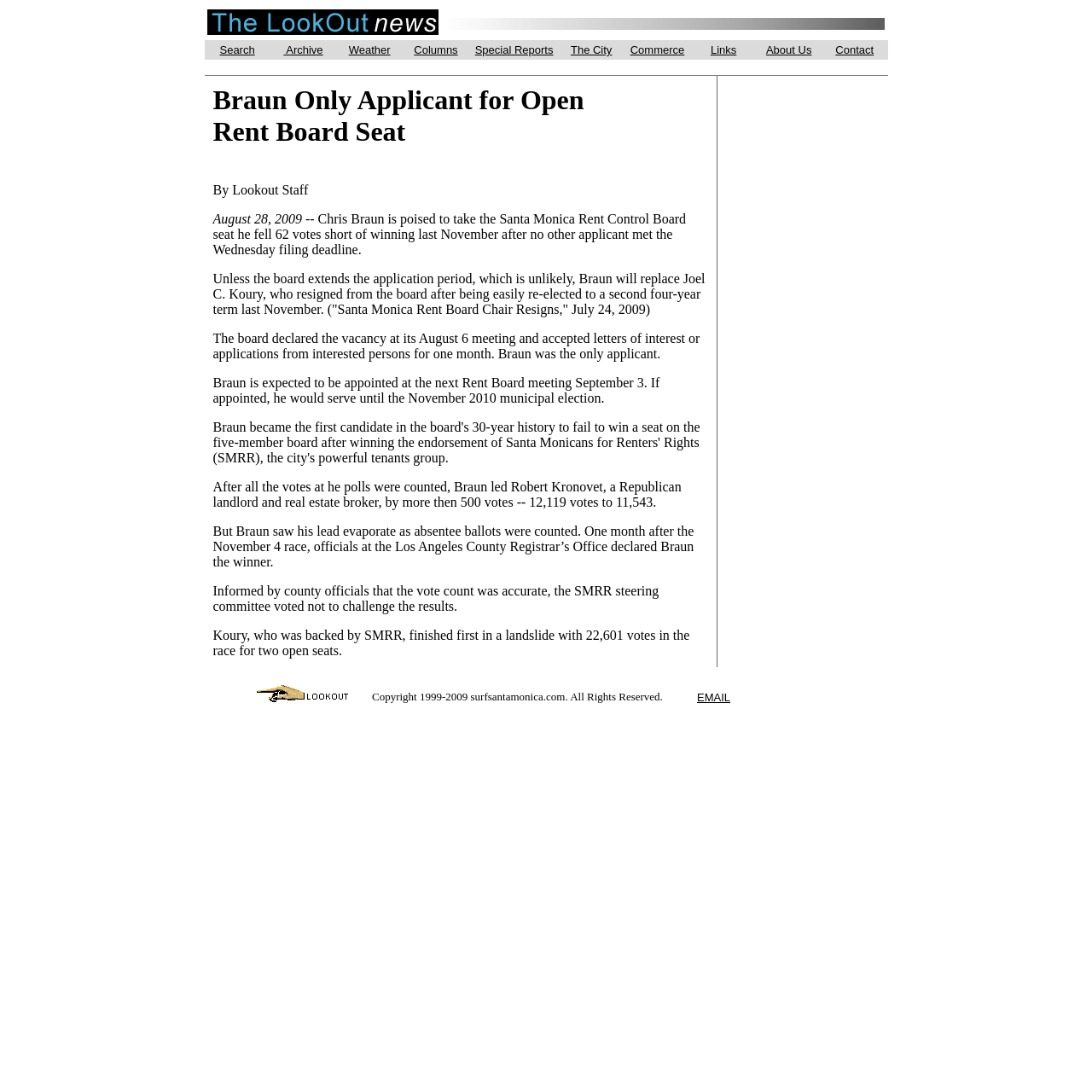Please identify the bounding box coordinates of the clickable element to fulfill the following instruction: "go to the About Us page". The coordinates should be four float numbers between 0 and 1, i.e., [left, top, right, bottom].

[0.701, 0.04, 0.743, 0.052]